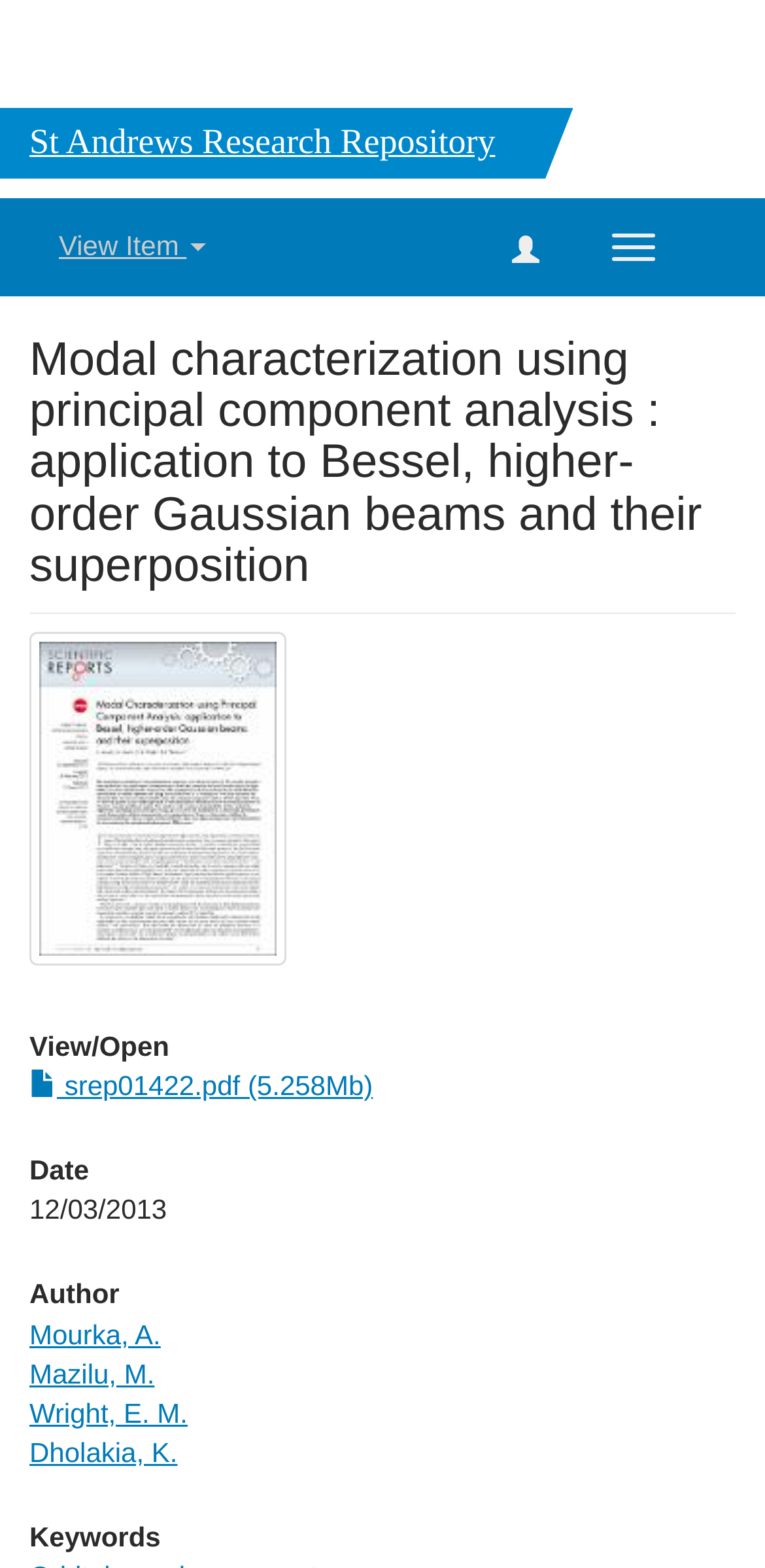Bounding box coordinates should be provided in the format (top-left x, top-left y, bottom-right x, bottom-right y) with all values between 0 and 1. Identify the bounding box for this UI element: Wright, E. M.

[0.038, 0.891, 0.245, 0.911]